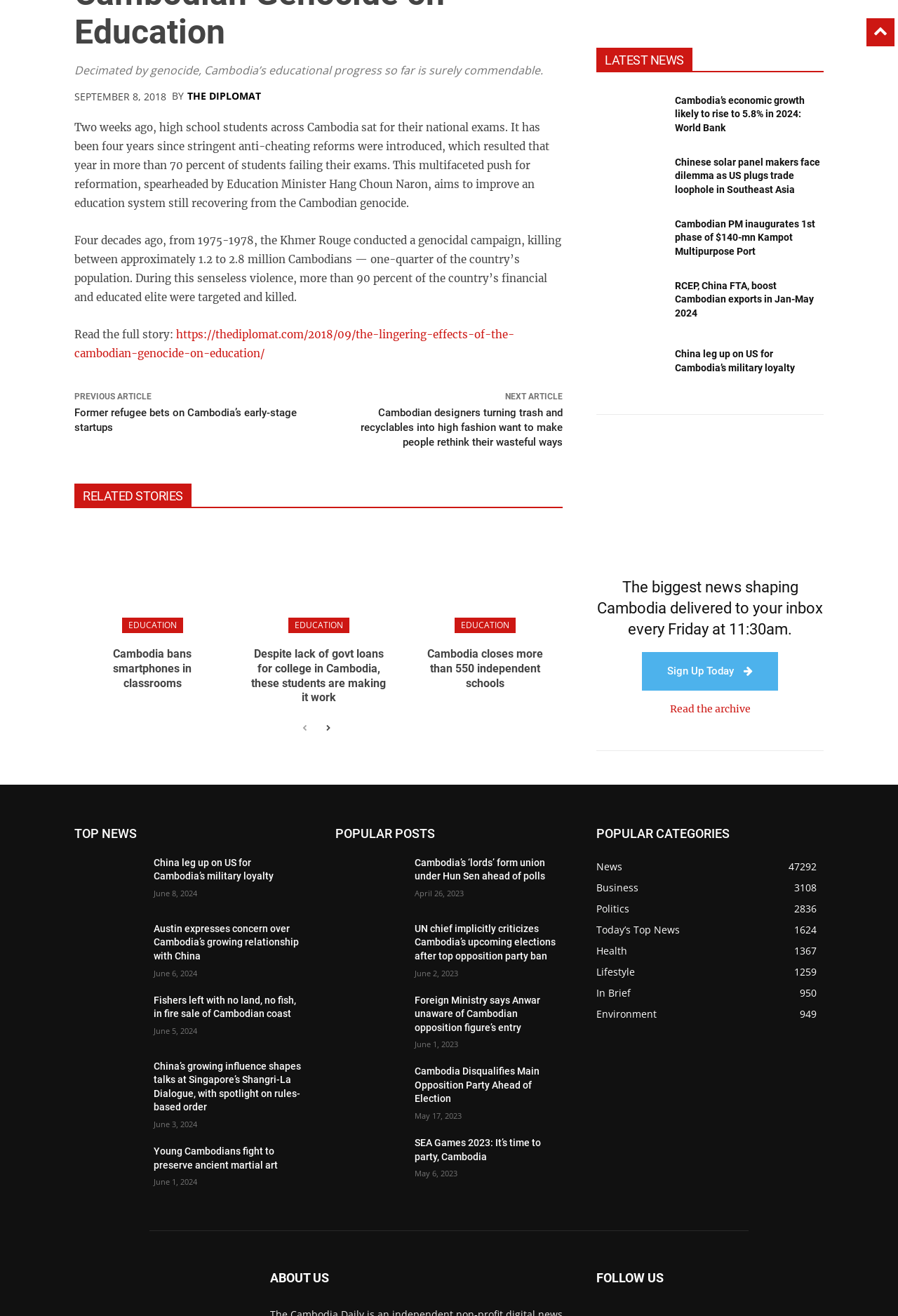What is the category of the article 'Cambodia bans smartphones in classrooms'? Observe the screenshot and provide a one-word or short phrase answer.

EDUCATION